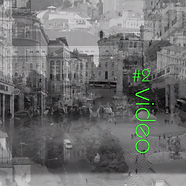Provide a one-word or one-phrase answer to the question:
What is the focus of the graduate project?

Interplay between photography and moving images